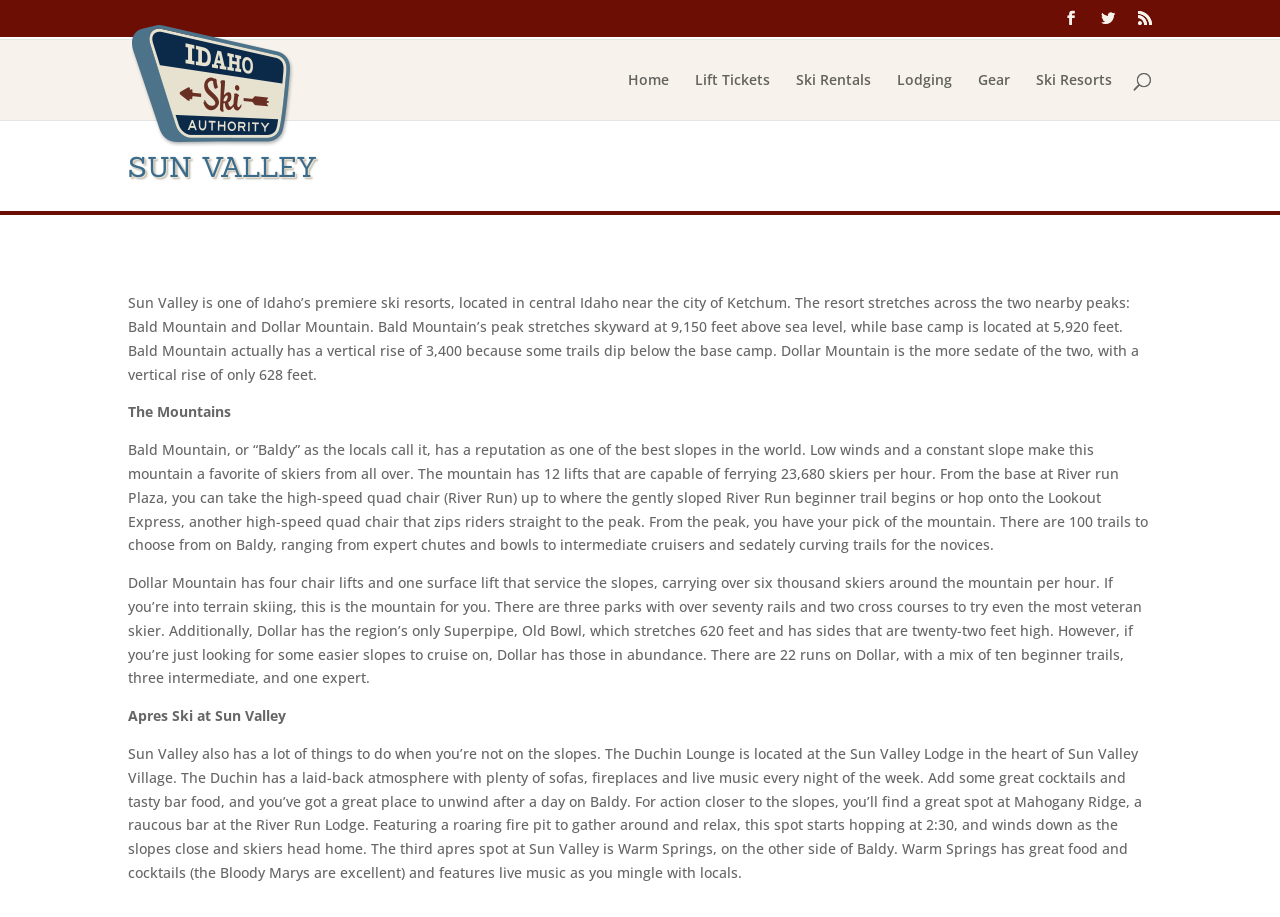Offer a comprehensive description of the webpage’s content and structure.

The webpage is about Sun Valley Ski Resort, a premier ski resort in Idaho. At the top right corner, there are three social media links represented by icons. Below them, there is a logo of Idaho Ski Authority with an image, followed by a link to the authority's website. 

The main navigation menu is located in the middle of the top section, with links to "Home", "Lift Tickets", "Ski Rentals", "Lodging", "Gear", and "Ski Resorts". 

On the top left, there is a search bar with a placeholder text "Search for:". 

Below the navigation menu, there is a large heading "SUN VALLEY" in bold font. 

The main content of the webpage is divided into sections. The first section provides an overview of Sun Valley Ski Resort, describing its location and features. 

The next section is titled "The Mountains" and provides detailed information about the two peaks, Bald Mountain and Dollar Mountain. The text describes the features of each mountain, including their vertical rise, number of lifts, and types of trails. 

Finally, there is a section titled "Apres Ski at Sun Valley" that describes the various activities and amenities available at the resort after skiing, including bars and restaurants with live music and great food.